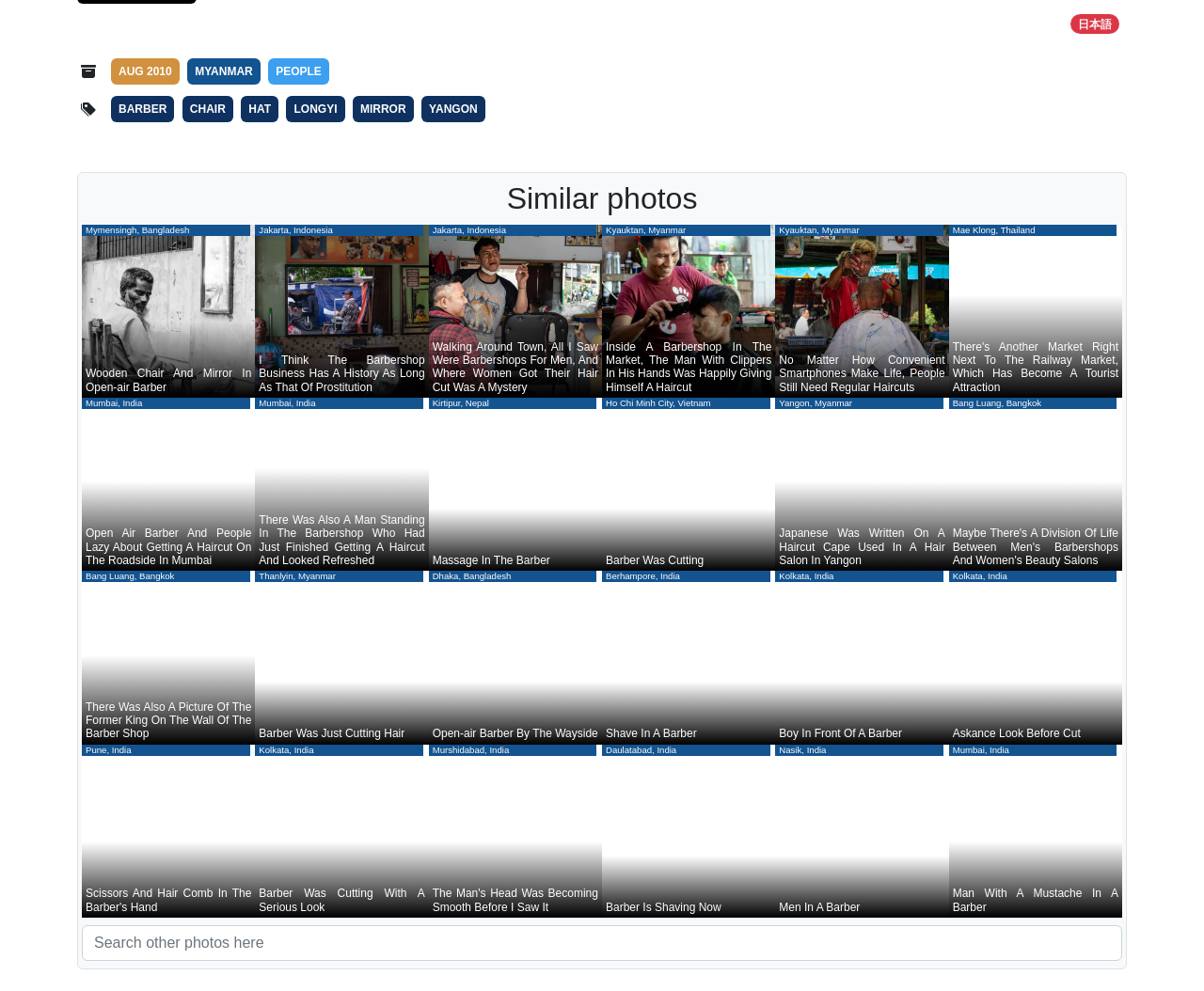Based on the description "YANGON", find the bounding box of the specified UI element.

[0.35, 0.097, 0.403, 0.124]